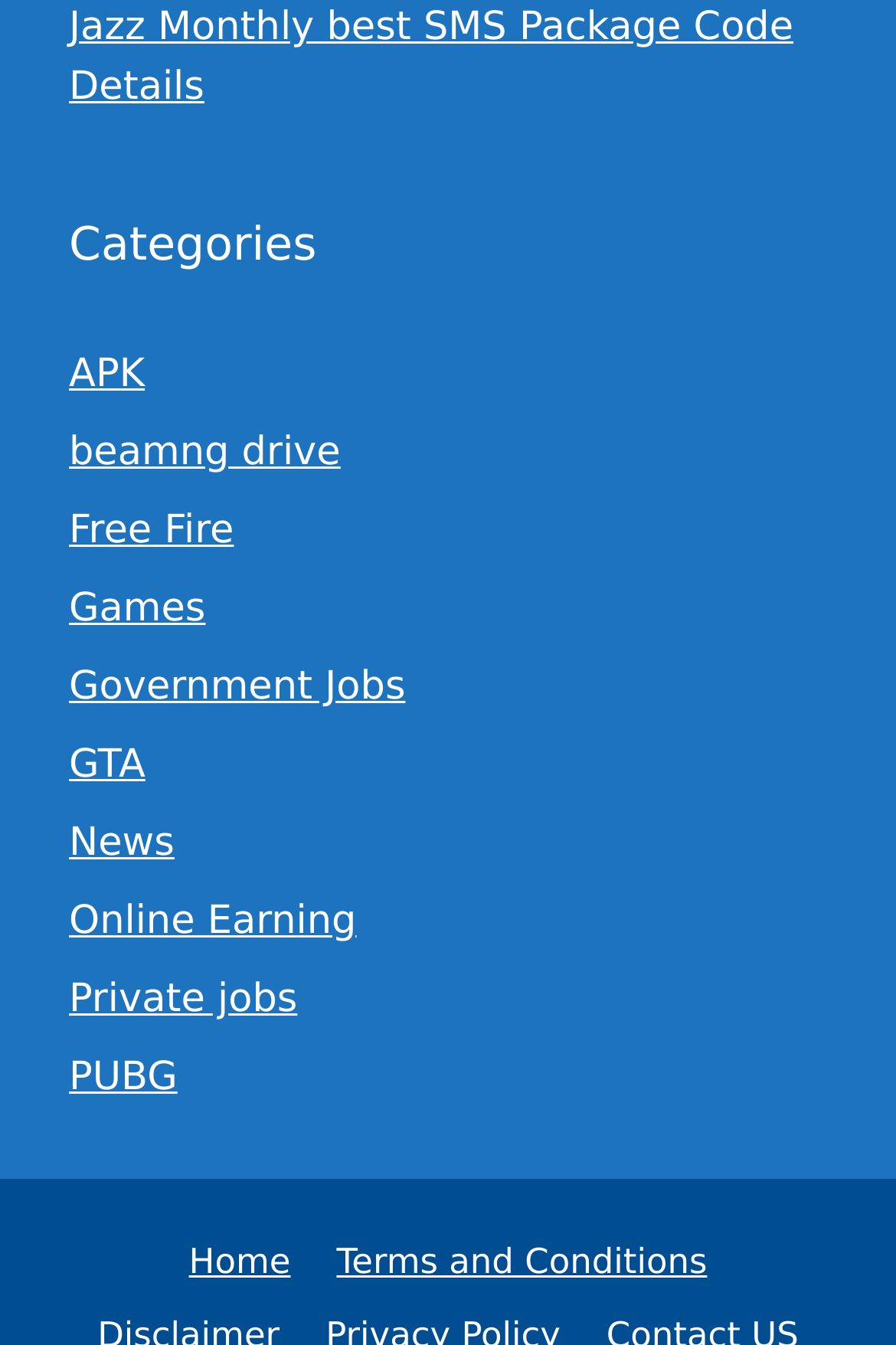Identify the bounding box coordinates for the region to click in order to carry out this instruction: "View Categories". Provide the coordinates using four float numbers between 0 and 1, formatted as [left, top, right, bottom].

[0.077, 0.156, 0.923, 0.207]